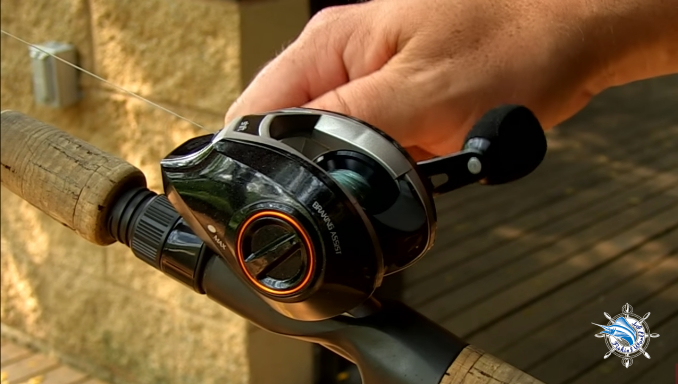Please respond to the question using a single word or phrase:
What is the color of the reel's finish?

Glossy black